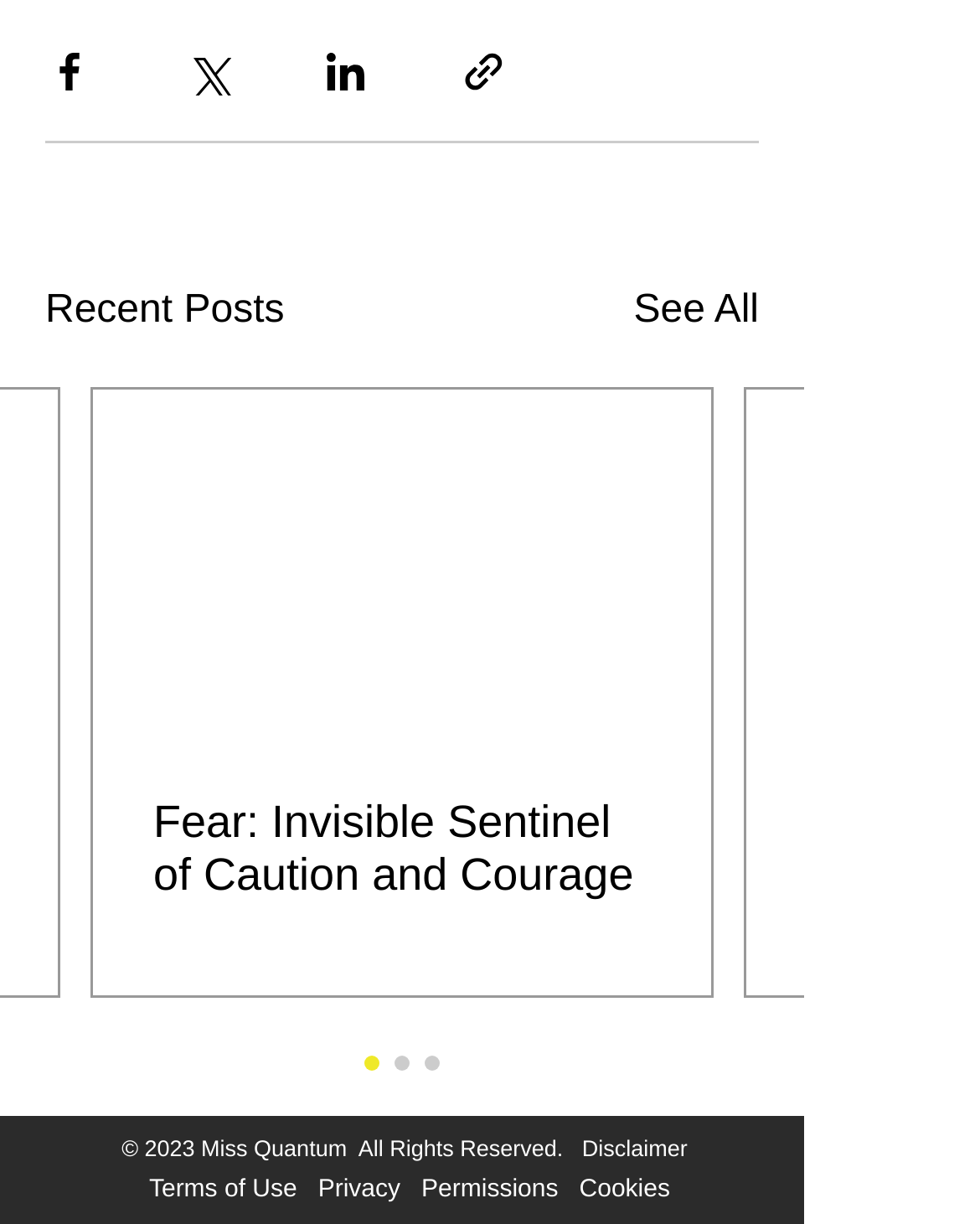Please determine the bounding box coordinates of the area that needs to be clicked to complete this task: 'Go to terms of use'. The coordinates must be four float numbers between 0 and 1, formatted as [left, top, right, bottom].

[0.145, 0.961, 0.303, 0.984]